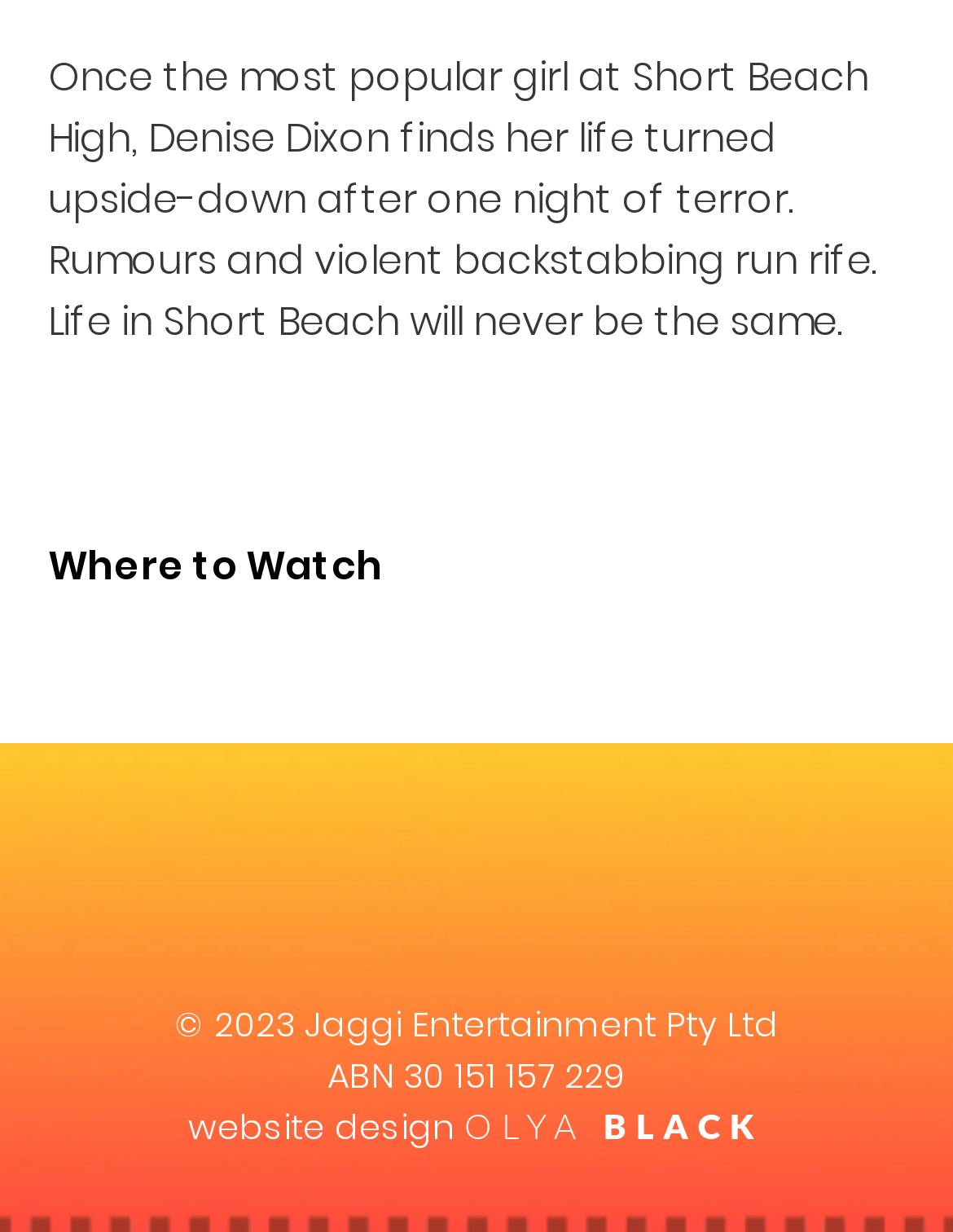Please find the bounding box for the UI component described as follows: "OLYA BLACK".

[0.487, 0.896, 0.803, 0.935]